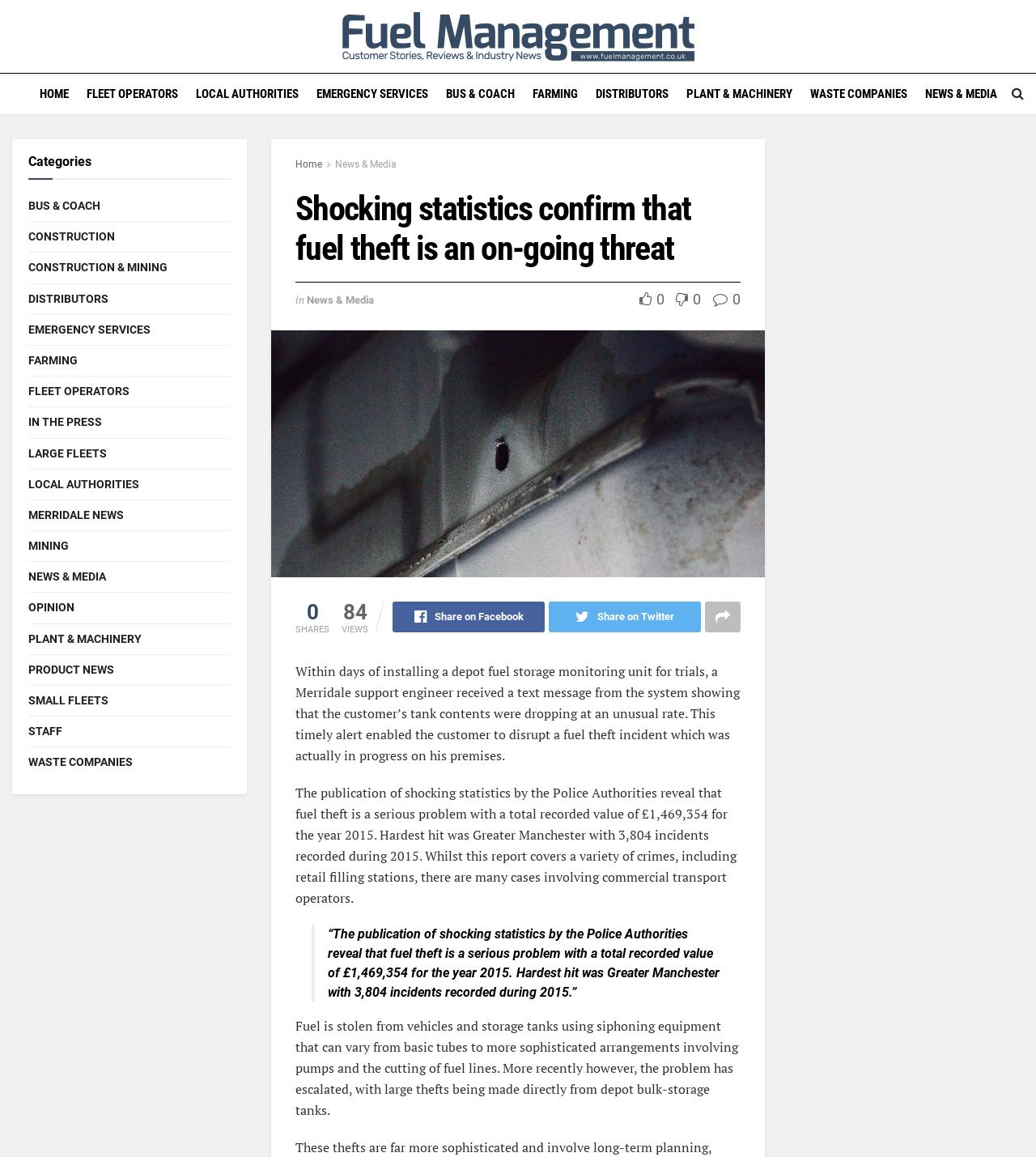What is the main topic of this webpage?
Use the image to answer the question with a single word or phrase.

Fuel theft